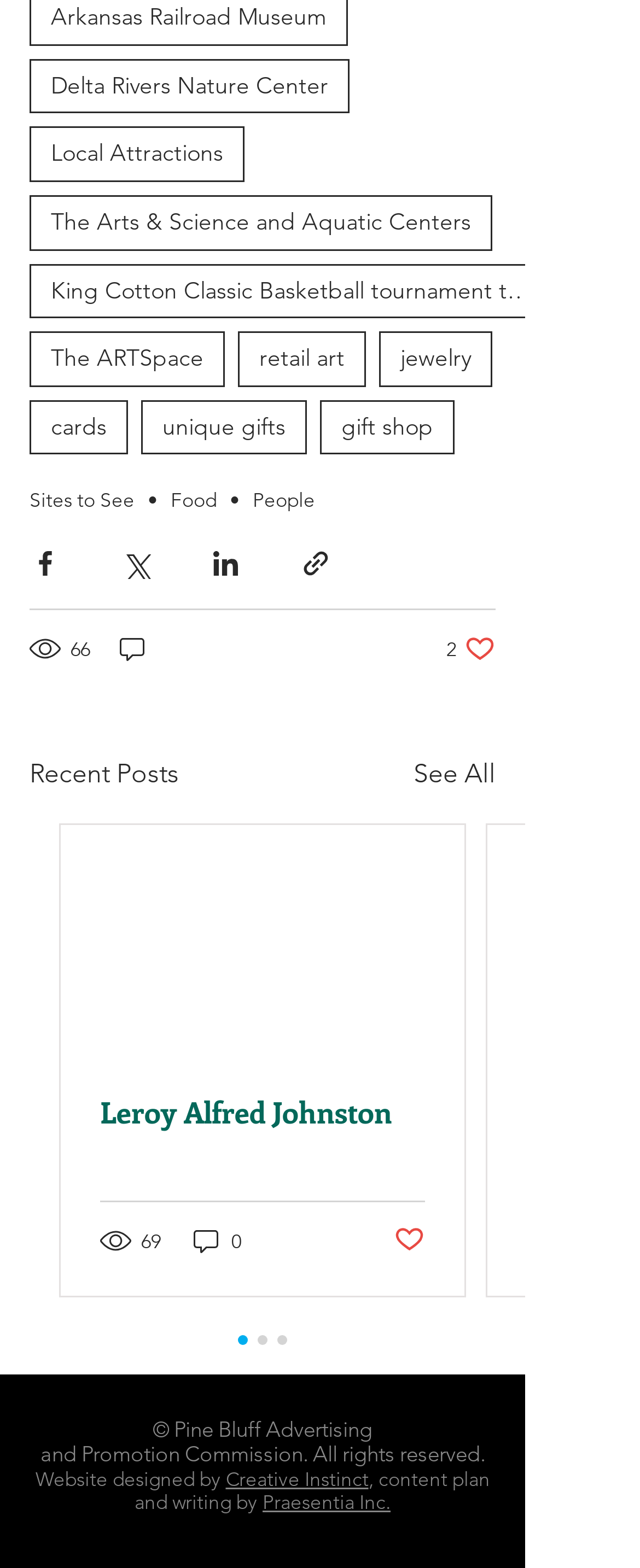Give the bounding box coordinates for the element described as: "Leroy Alfred Johnston".

[0.156, 0.696, 0.664, 0.721]